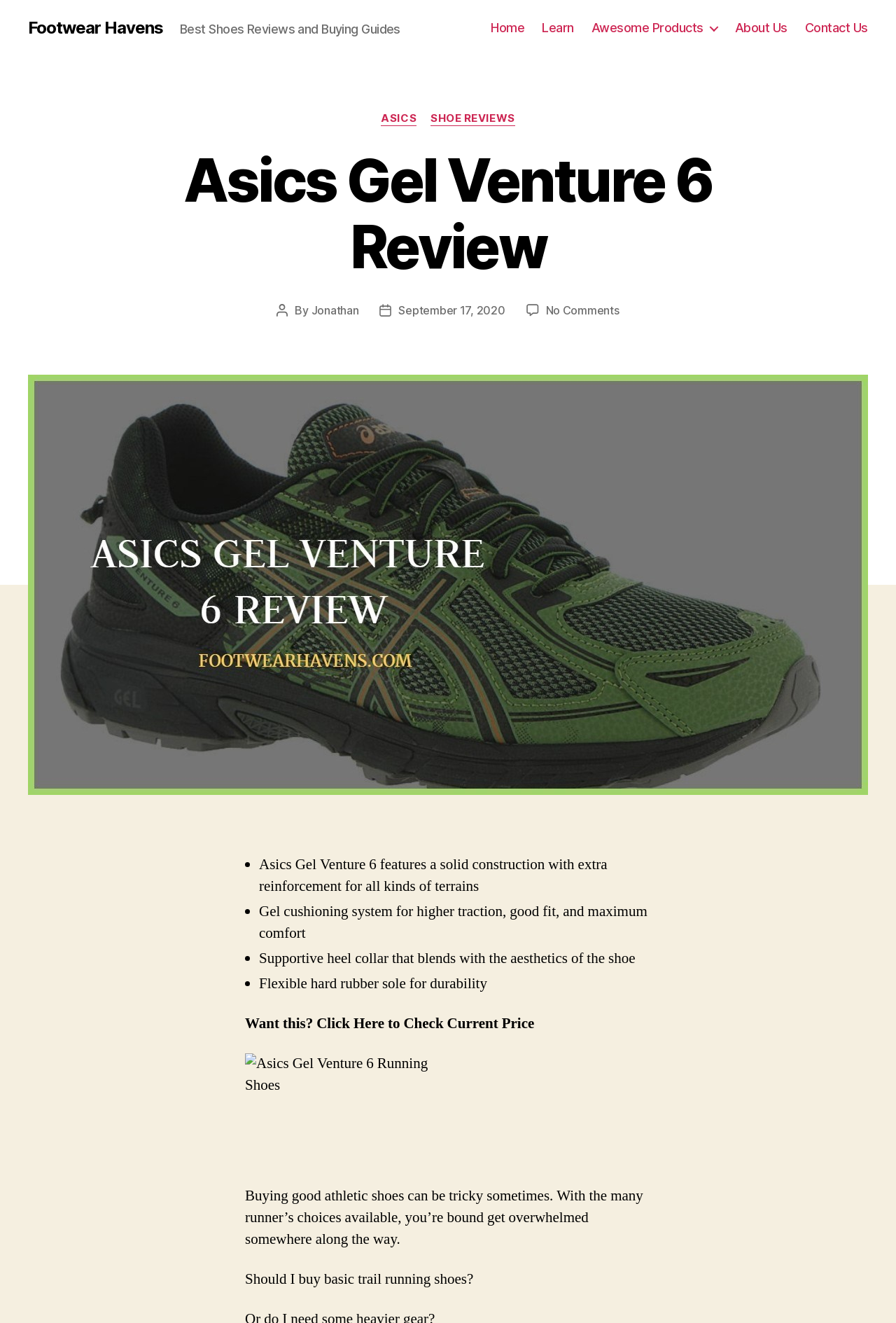What is the purpose of the Gel cushioning system?
Answer the question with as much detail as you can, using the image as a reference.

The purpose of the Gel cushioning system can be found by looking at the list of features of the Asics Gel Venture 6 shoe, which is located in the middle of the webpage, and it says 'Gel cushioning system for higher traction, good fit, and maximum comfort', indicating that the Gel cushioning system is designed to provide higher traction, a good fit, and maximum comfort.